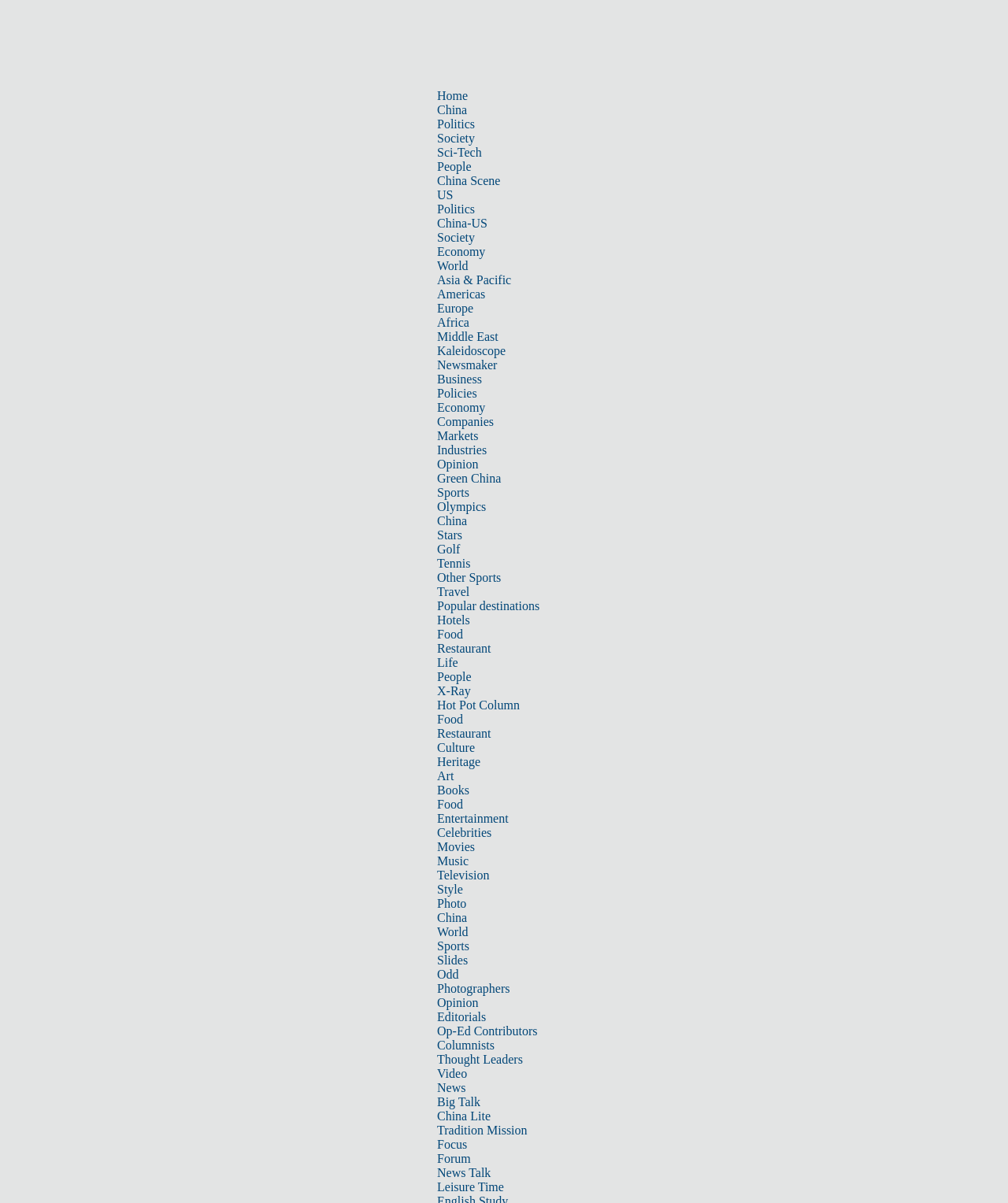How many links are there in the navigation section?
Please respond to the question thoroughly and include all relevant details.

I counted the number of link elements in the navigation section, which is 28. This includes links like 'Home', 'China', 'Politics', and so on.